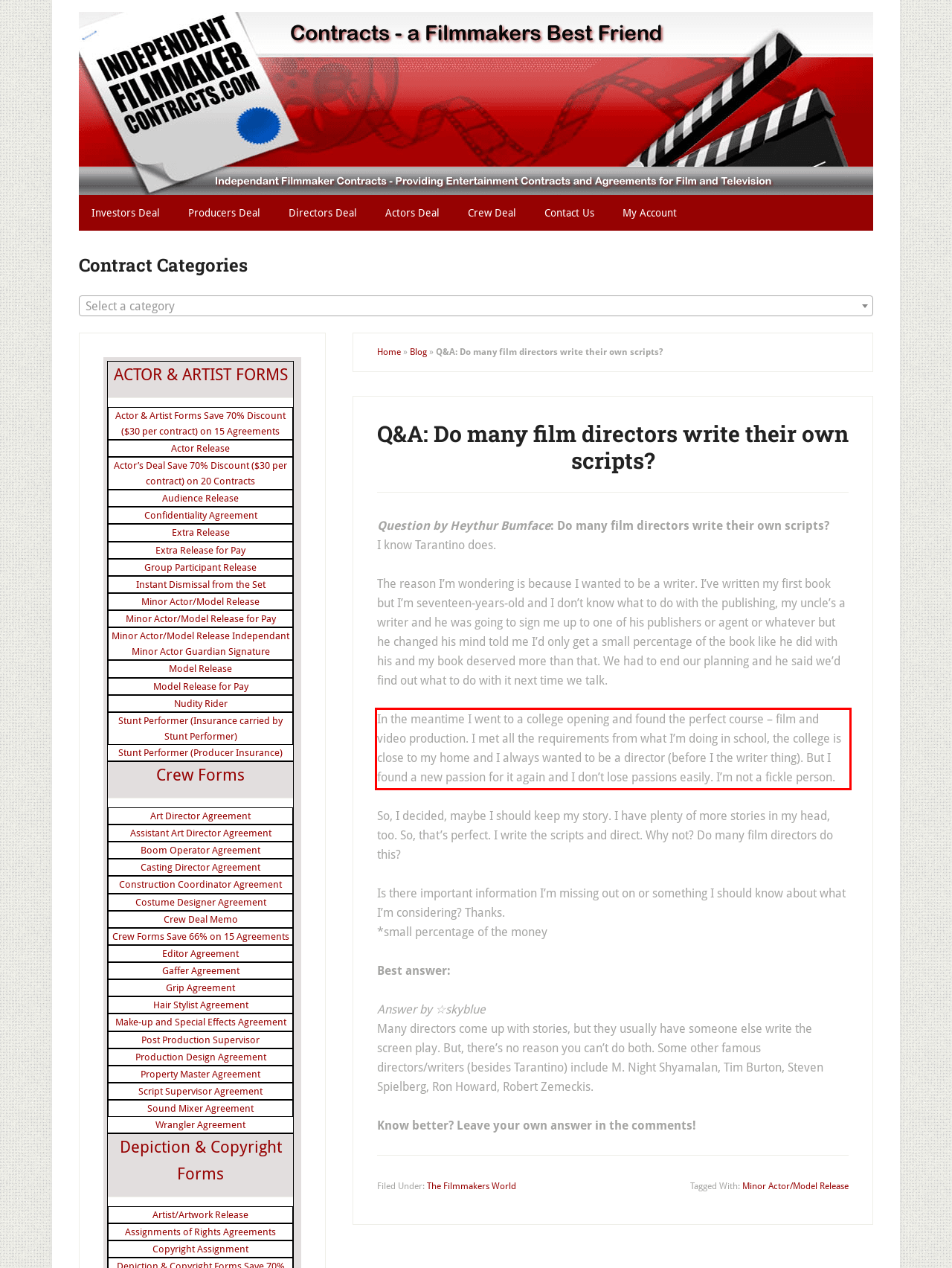Identify and transcribe the text content enclosed by the red bounding box in the given screenshot.

In the meantime I went to a college opening and found the perfect course – film and video production. I met all the requirements from what I’m doing in school, the college is close to my home and I always wanted to be a director (before I the writer thing). But I found a new passion for it again and I don’t lose passions easily. I’m not a fickle person.